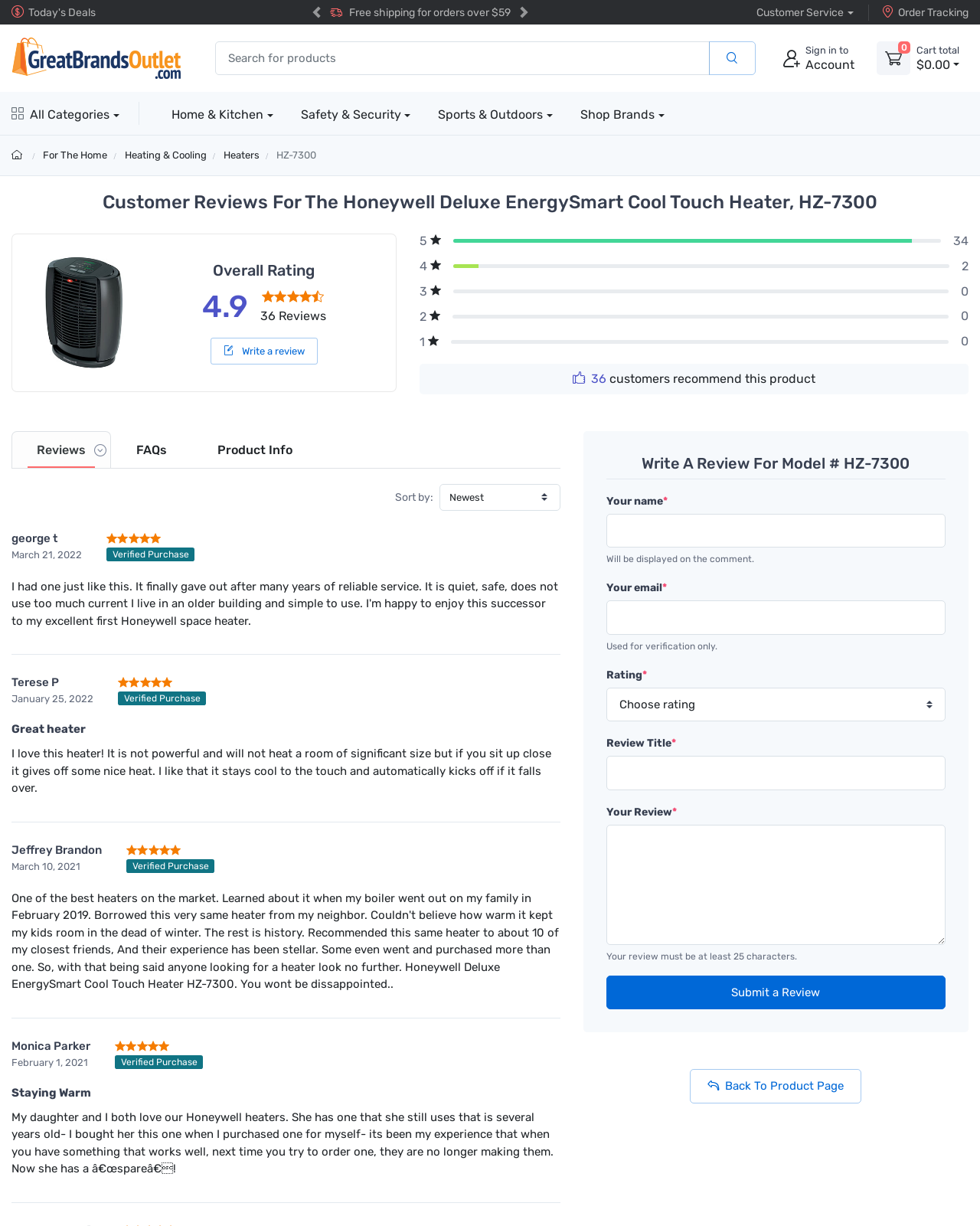Using the information shown in the image, answer the question with as much detail as possible: What is the average rating of the Honeywell Deluxe EnergySmart Cool Touch Heater?

The average rating can be found in the 'Overall Rating' section, where it is displayed as '4.9' out of 5 stars.